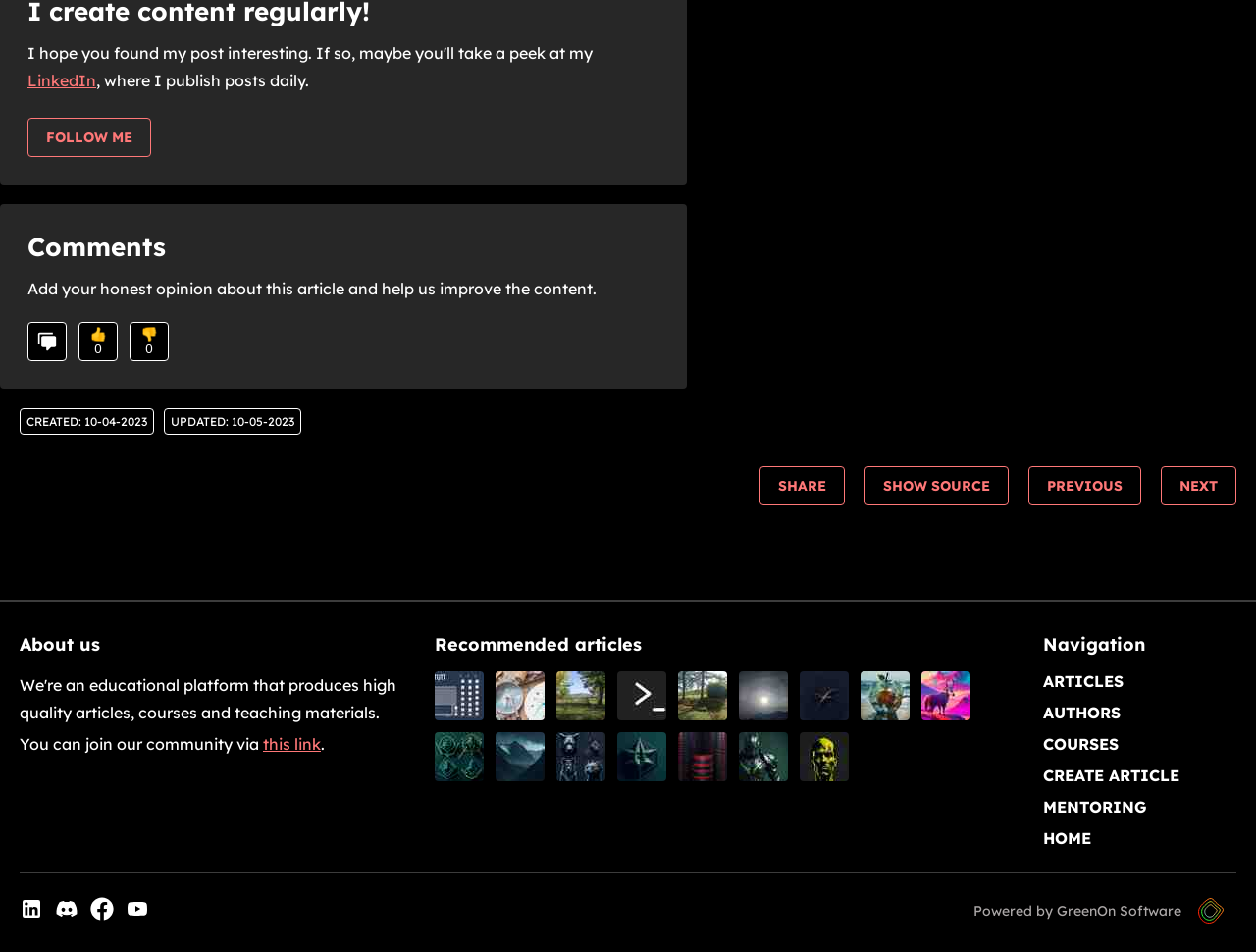What is the navigation menu located at?
Can you provide an in-depth and detailed response to the question?

The navigation menu is located at the bottom right of the page and includes links to 'ARTICLES', 'AUTHORS', 'COURSES', 'CREATE ARTICLE', 'MENTORING', and 'HOME'.